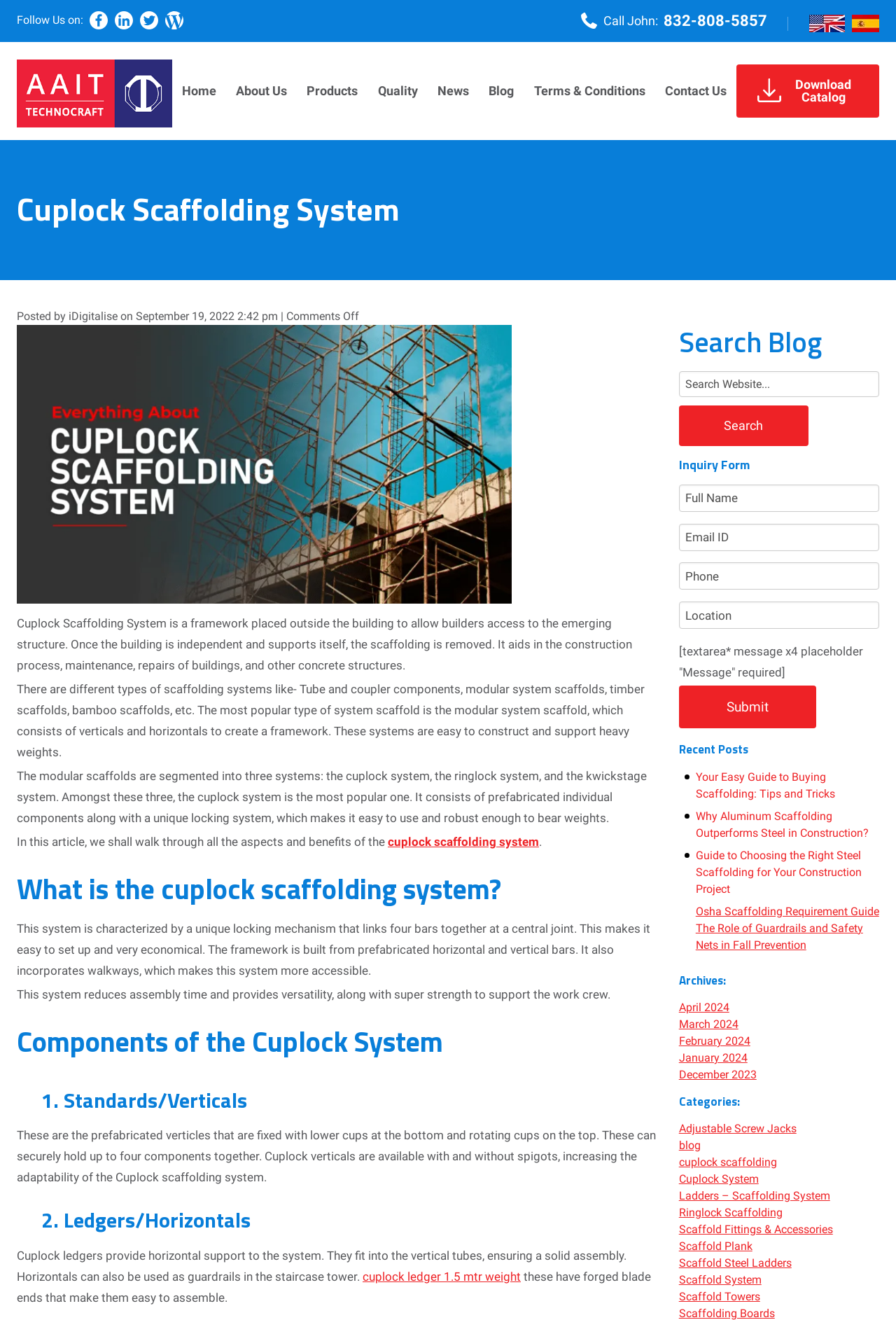Determine the bounding box for the described UI element: "December 2023".

[0.758, 0.809, 0.844, 0.819]